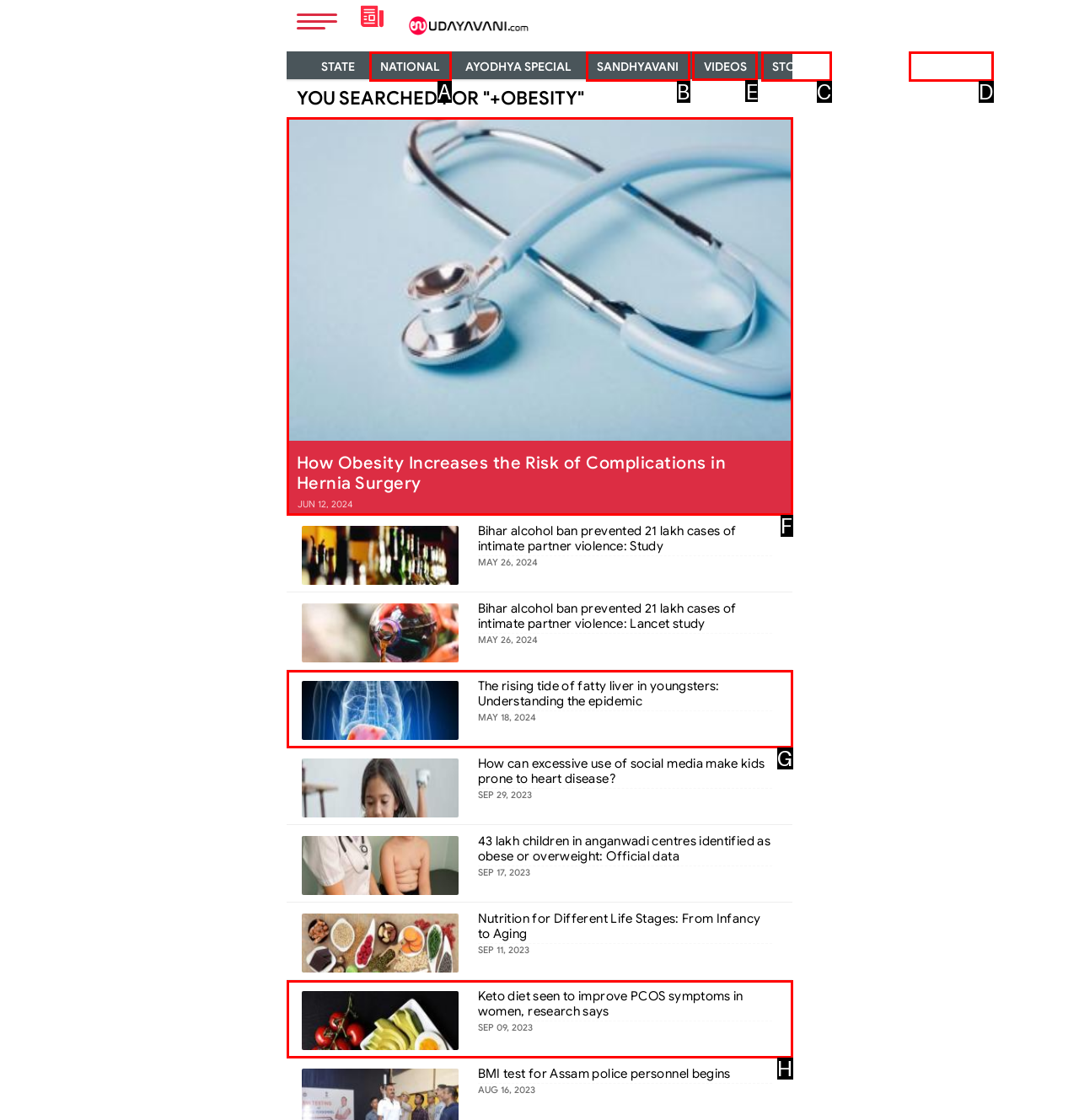Choose the UI element to click on to achieve this task: Leave a comment. Reply with the letter representing the selected element.

None